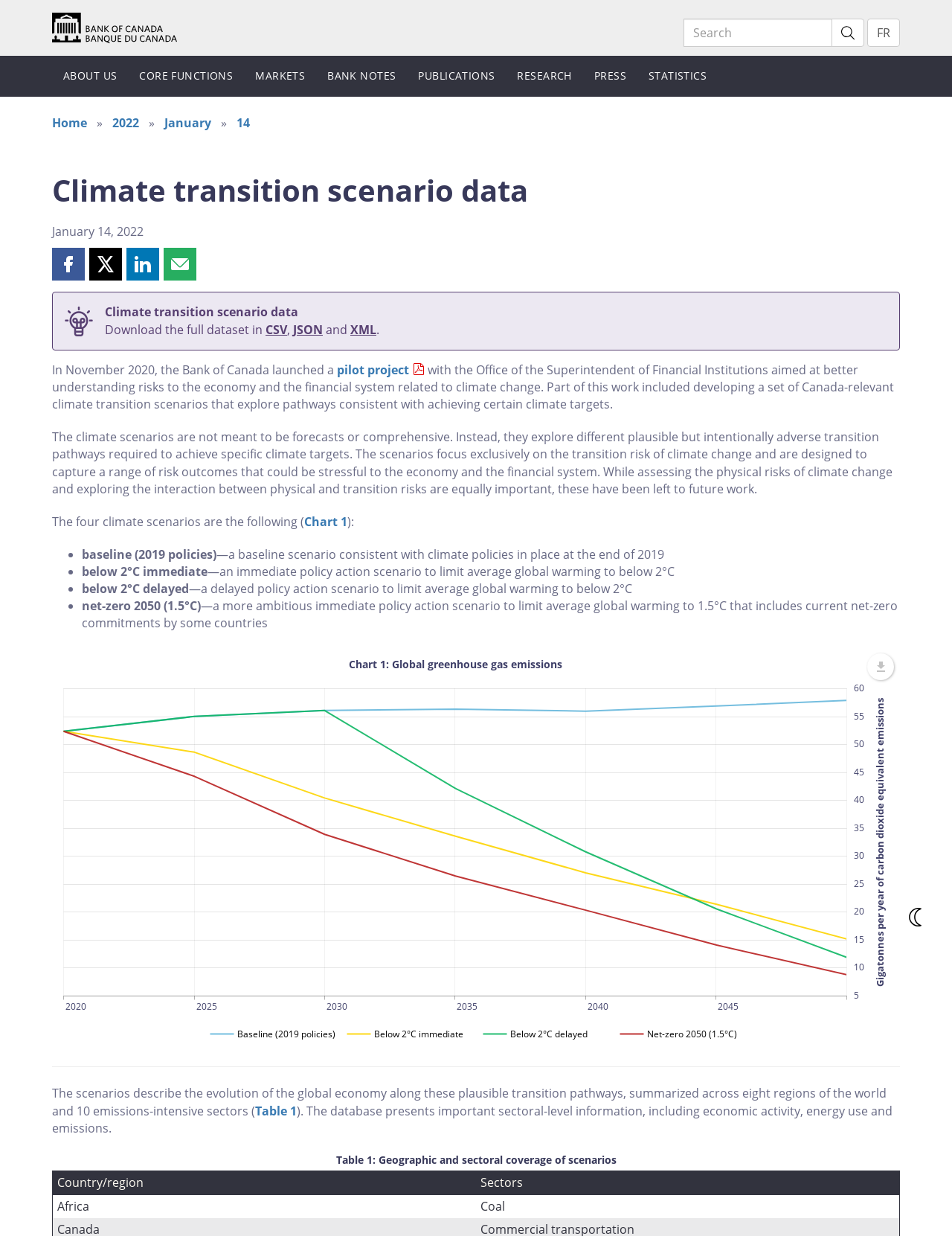Extract the text of the main heading from the webpage.

Climate transition scenario data